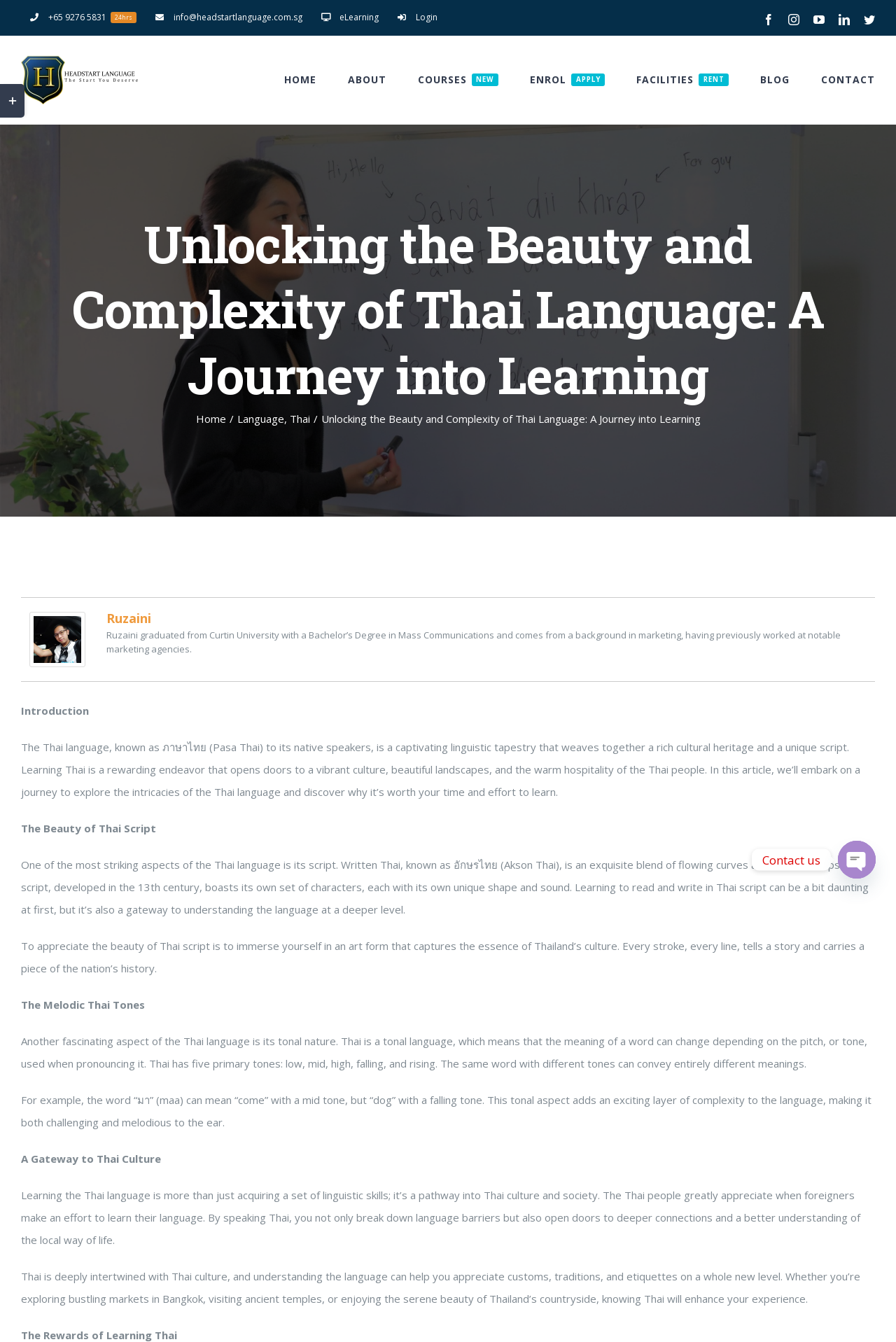Determine the bounding box coordinates for the element that should be clicked to follow this instruction: "Click on the Login button". The coordinates should be given as four float numbers between 0 and 1, in the format [left, top, right, bottom].

[0.433, 0.0, 0.498, 0.026]